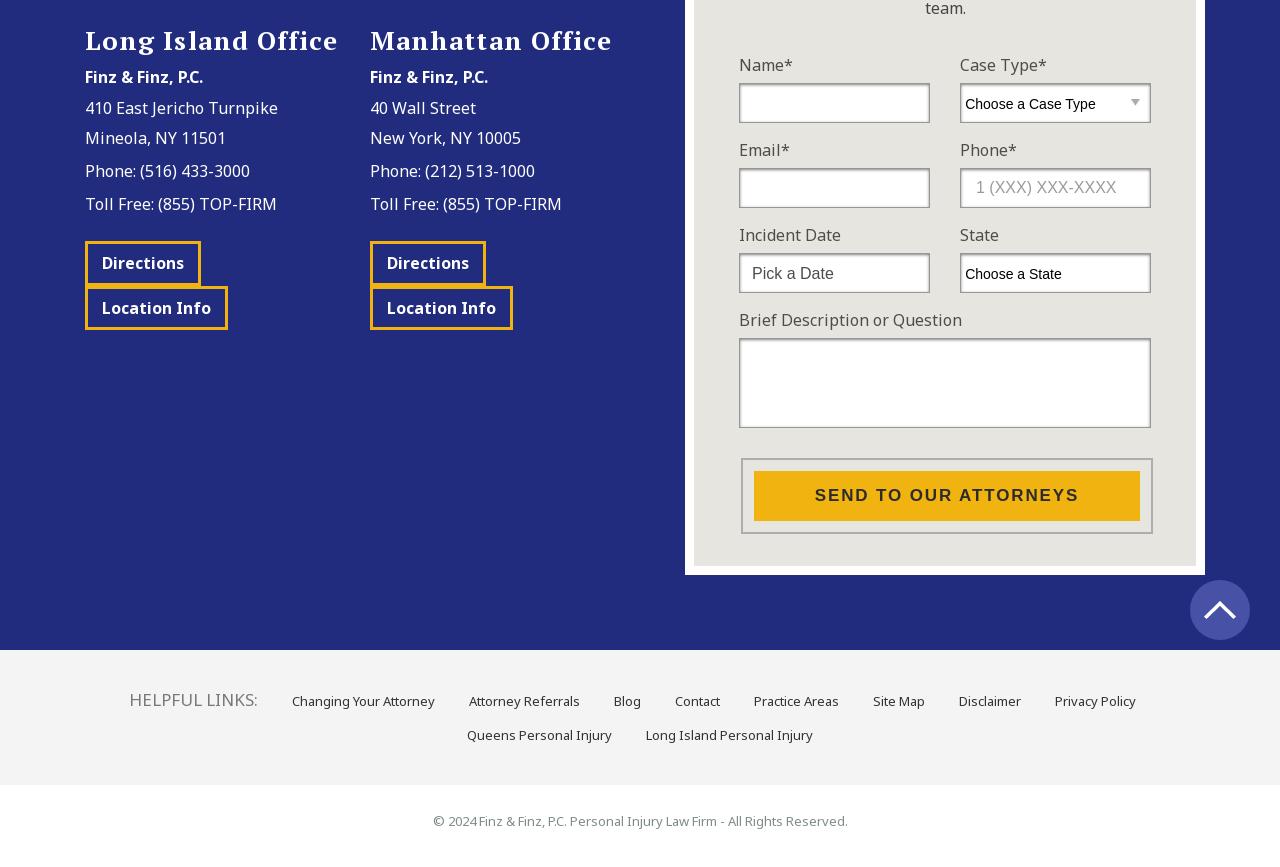Locate the UI element that matches the description alt="Finz & Finz, P.C. location" in the webpage screenshot. Return the bounding box coordinates in the format (top-left x, top-left y, bottom-right x, bottom-right y), with values ranging from 0 to 1.

[0.289, 0.404, 0.488, 0.429]